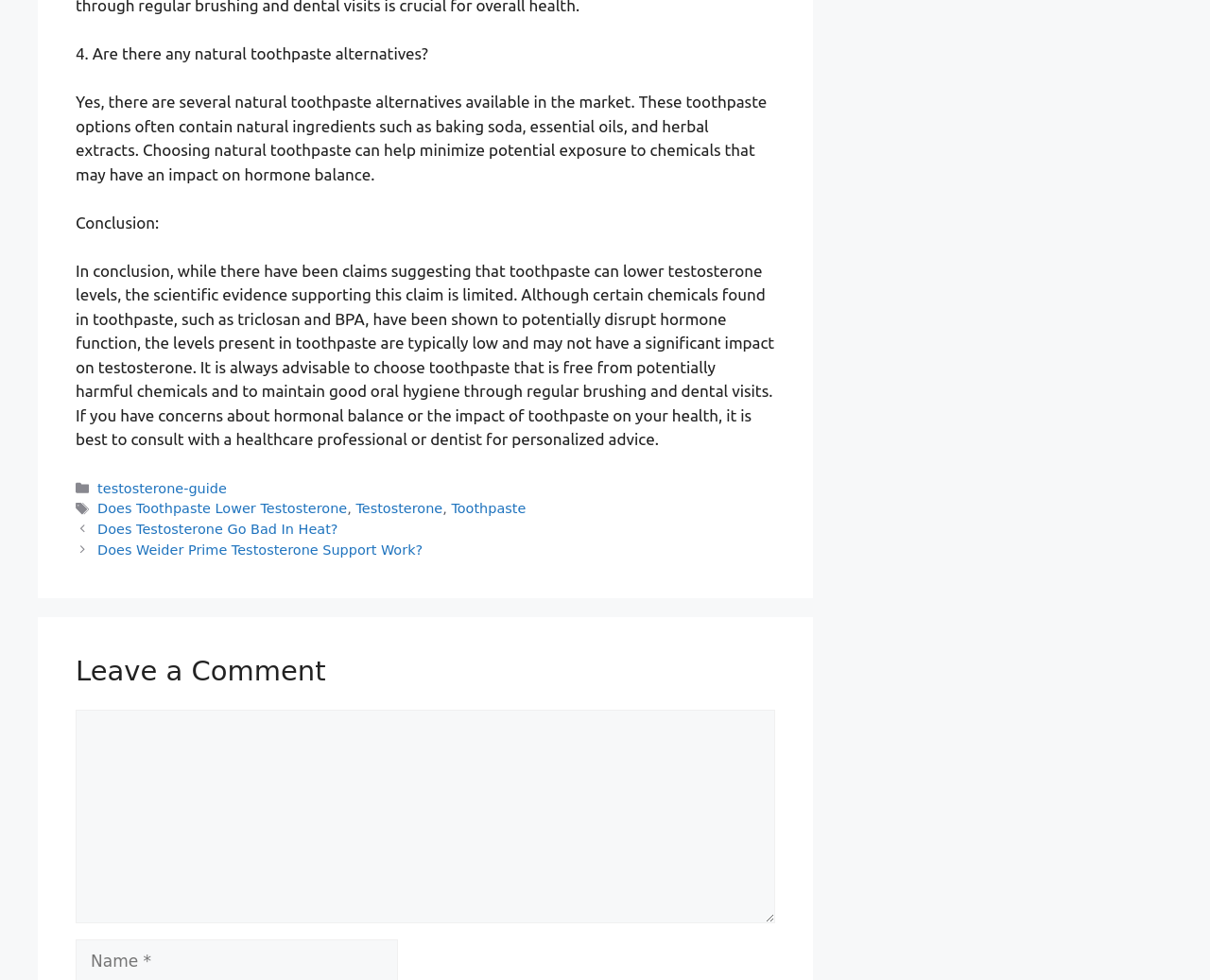What is the purpose of the textbox at the bottom?
Refer to the image and provide a one-word or short phrase answer.

Leave a comment